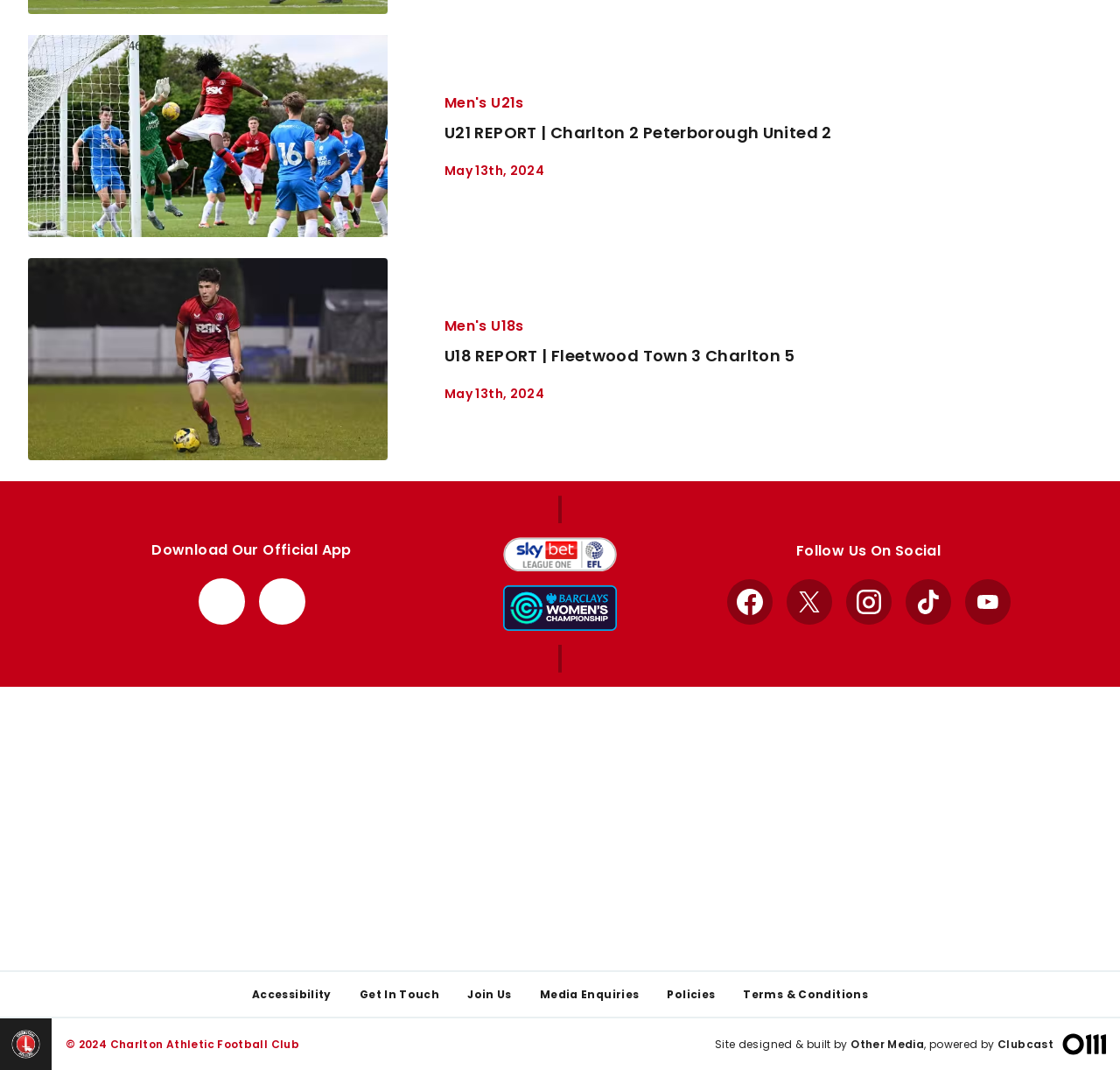What is the name of the football club?
Kindly offer a comprehensive and detailed response to the question.

I found the name of the football club by looking at the image element with the text 'Charlton Athletic Football Club' which is located at the bottom of the webpage.